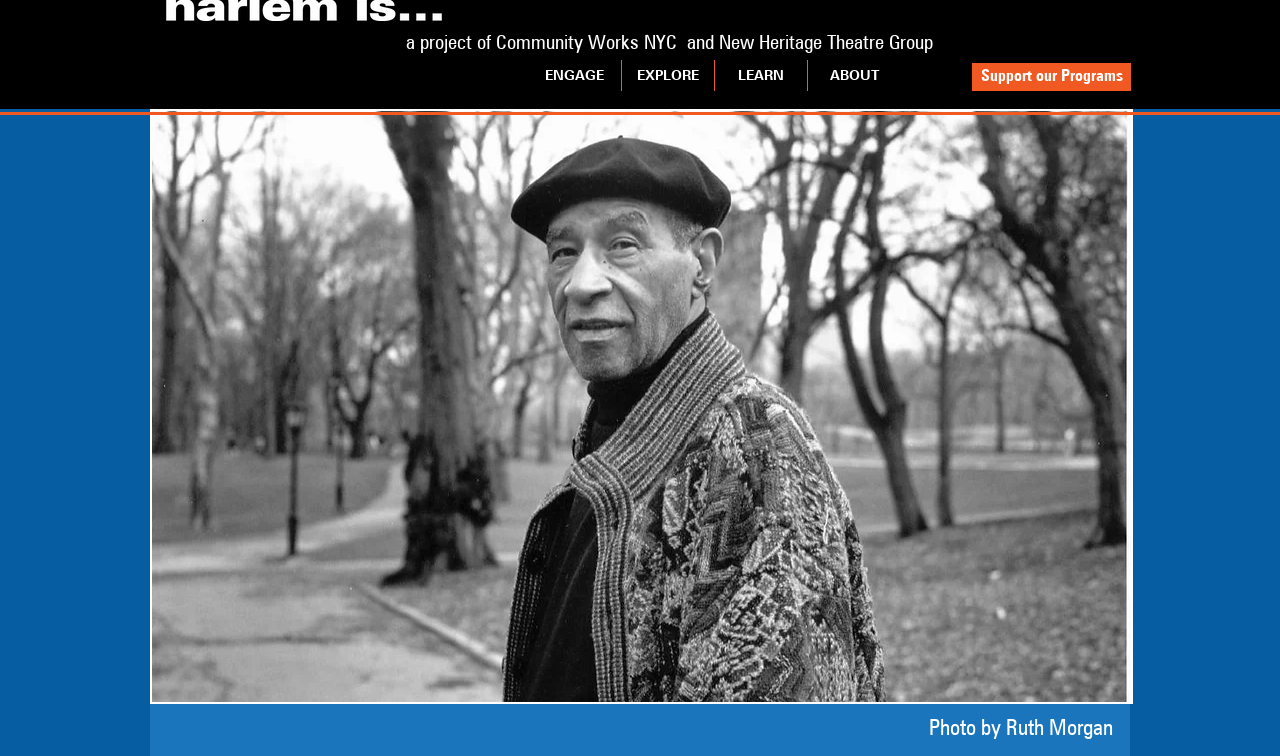Determine the bounding box for the UI element as described: "EXPLORE". The coordinates should be represented as four float numbers between 0 and 1, formatted as [left, top, right, bottom].

[0.486, 0.079, 0.558, 0.12]